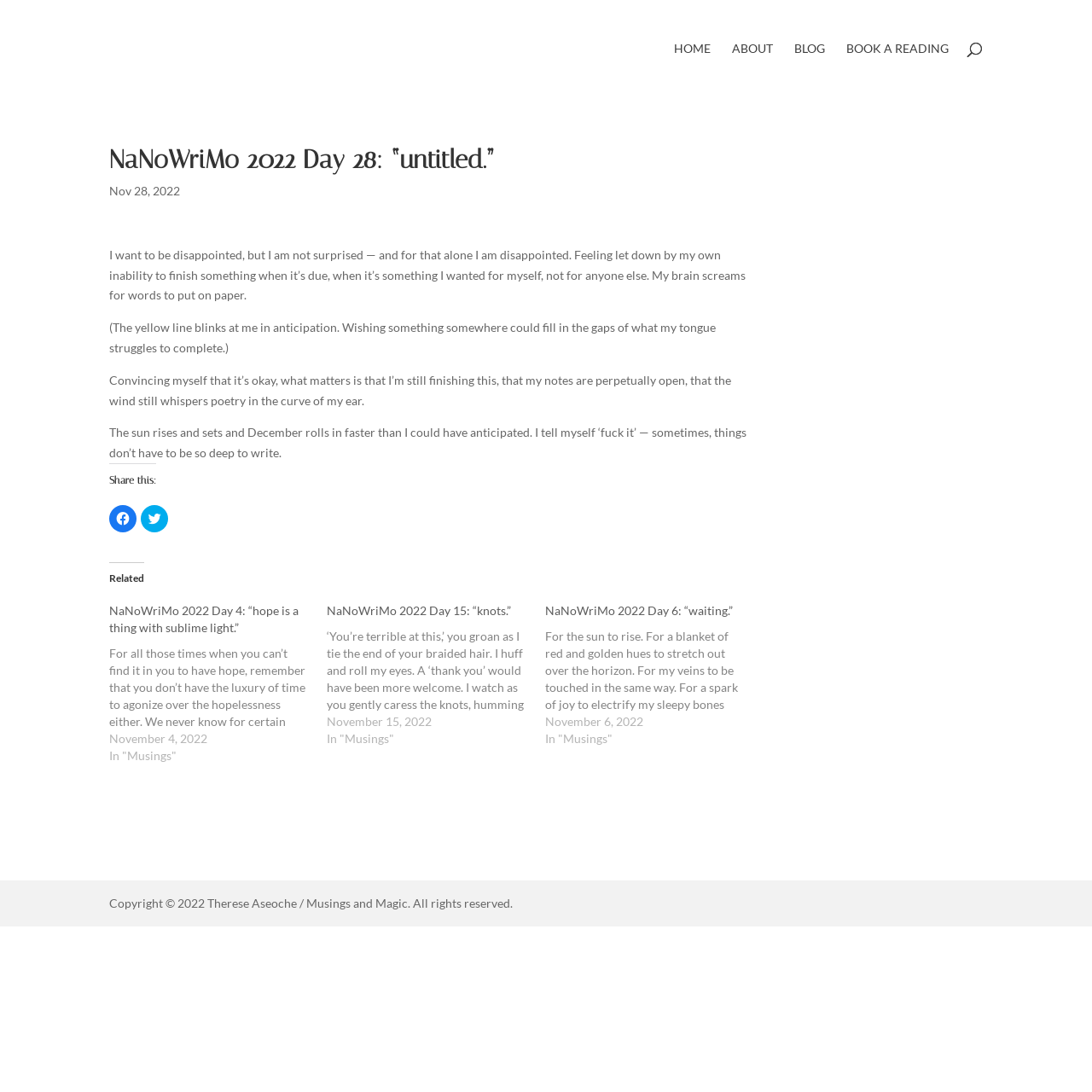What is the date of the current post?
From the screenshot, supply a one-word or short-phrase answer.

Nov 28, 2022